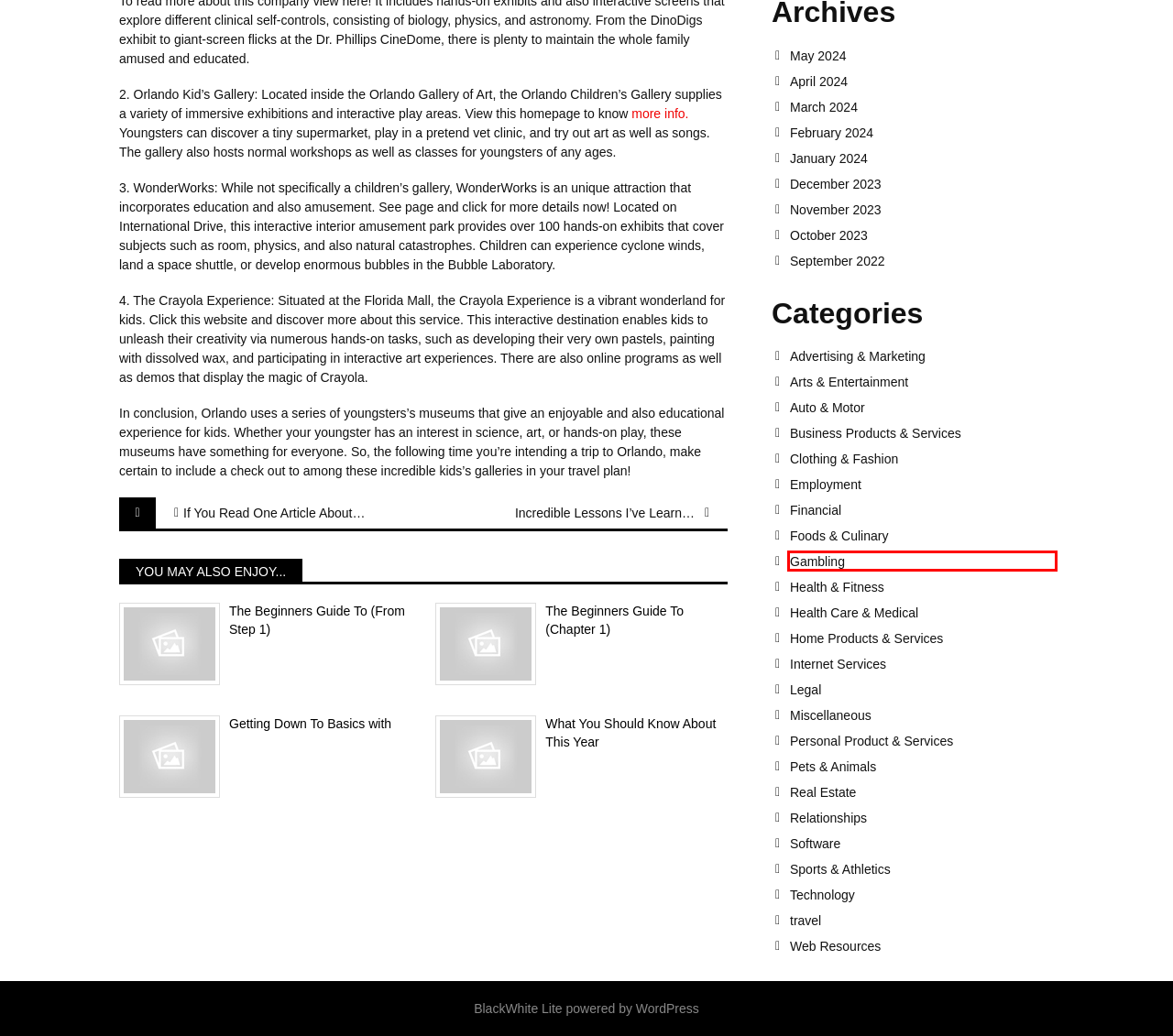Examine the screenshot of the webpage, noting the red bounding box around a UI element. Pick the webpage description that best matches the new page after the element in the red bounding box is clicked. Here are the candidates:
A. Personal Product & Services – Timap Me
B. Financial – Timap Me
C. Internet Services – Timap Me
D. travel – Timap Me
E. If You Read One Article About , Read This One – Timap Me
F. Software – Timap Me
G. Gambling – Timap Me
H. March 2024 – Timap Me

G